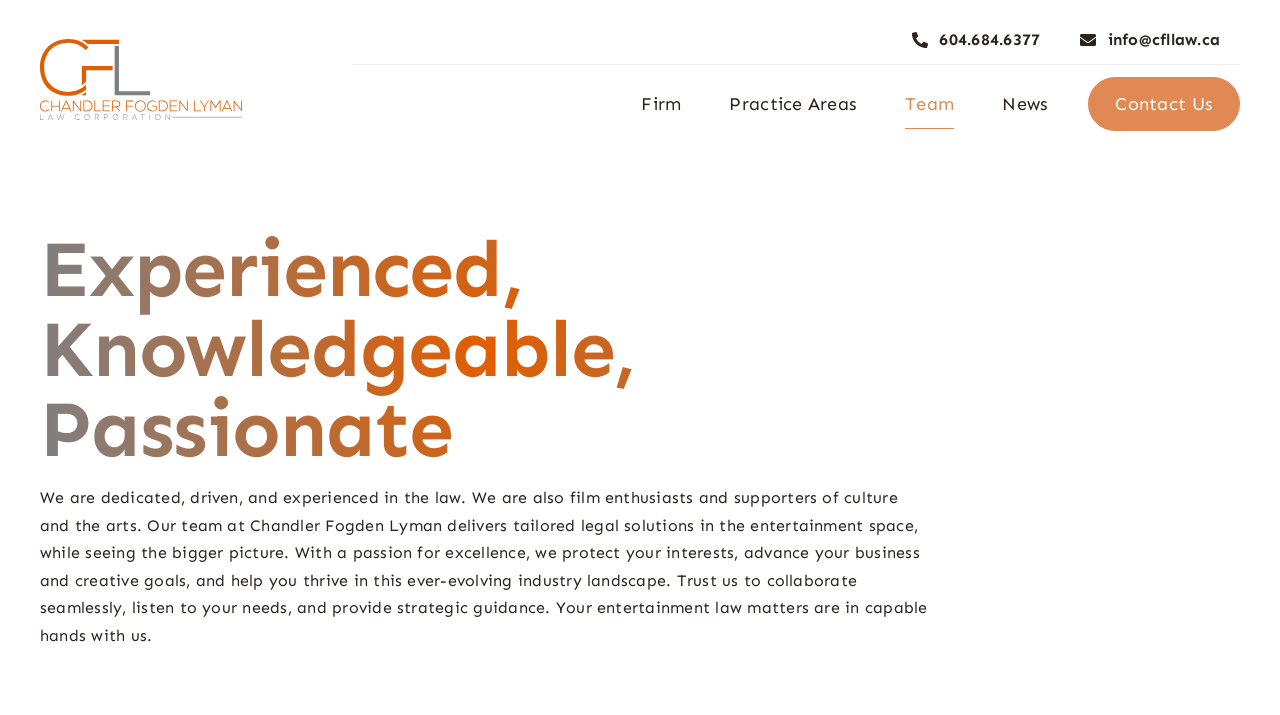What is the principal heading displayed on the webpage?

Experienced, Knowledgeable, Passionate